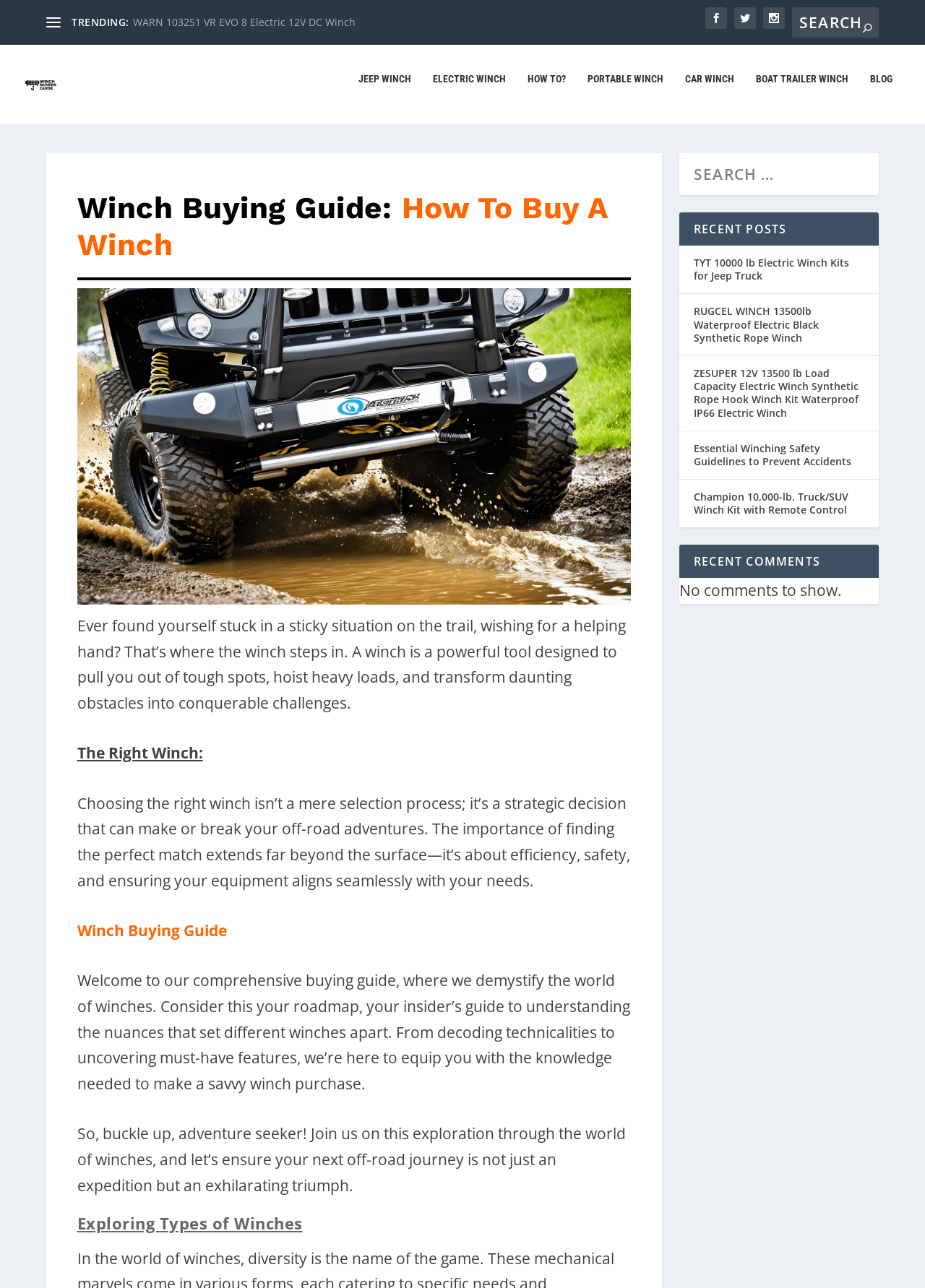Please identify the coordinates of the bounding box for the clickable region that will accomplish this instruction: "View the WARN 103251 VR EVO 8 Electric 12V DC Winch".

[0.143, 0.012, 0.384, 0.022]